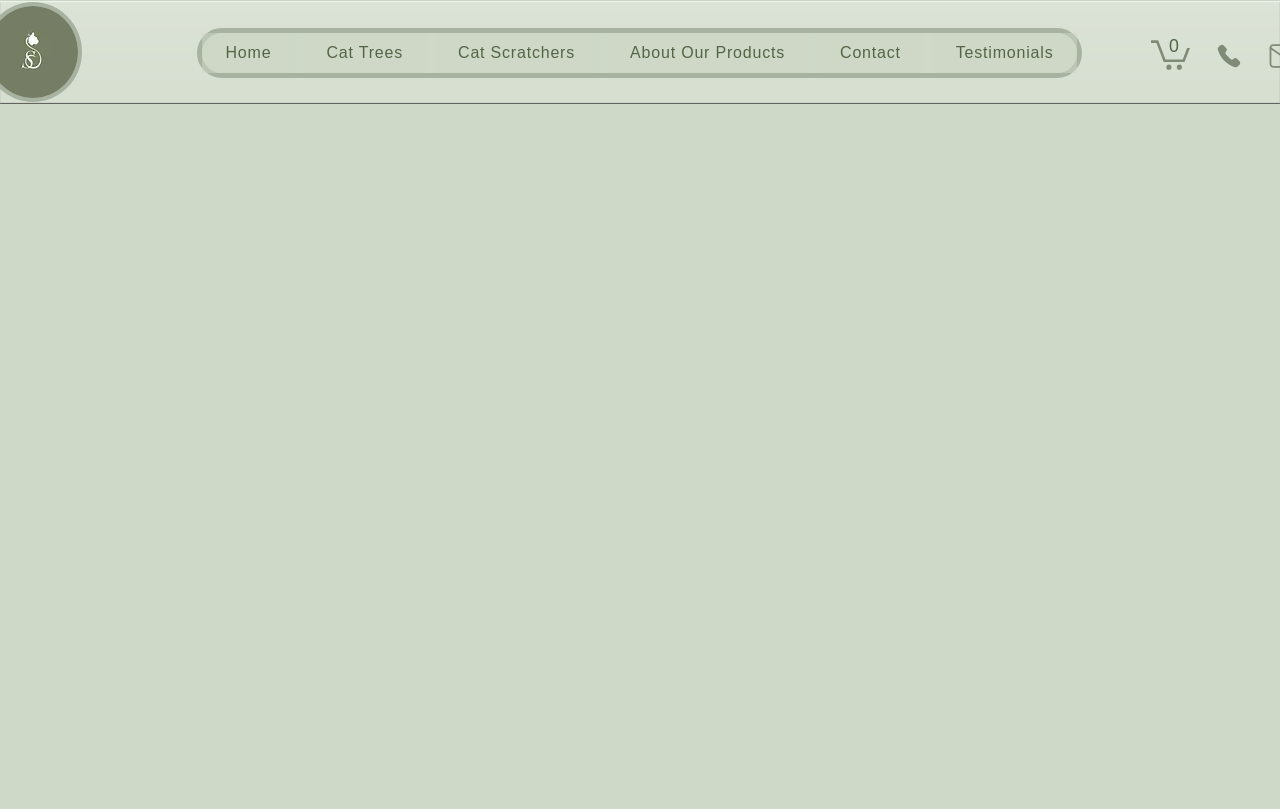Is the phone link on the left or right side of the page?
Please use the visual content to give a single word or phrase answer.

Right